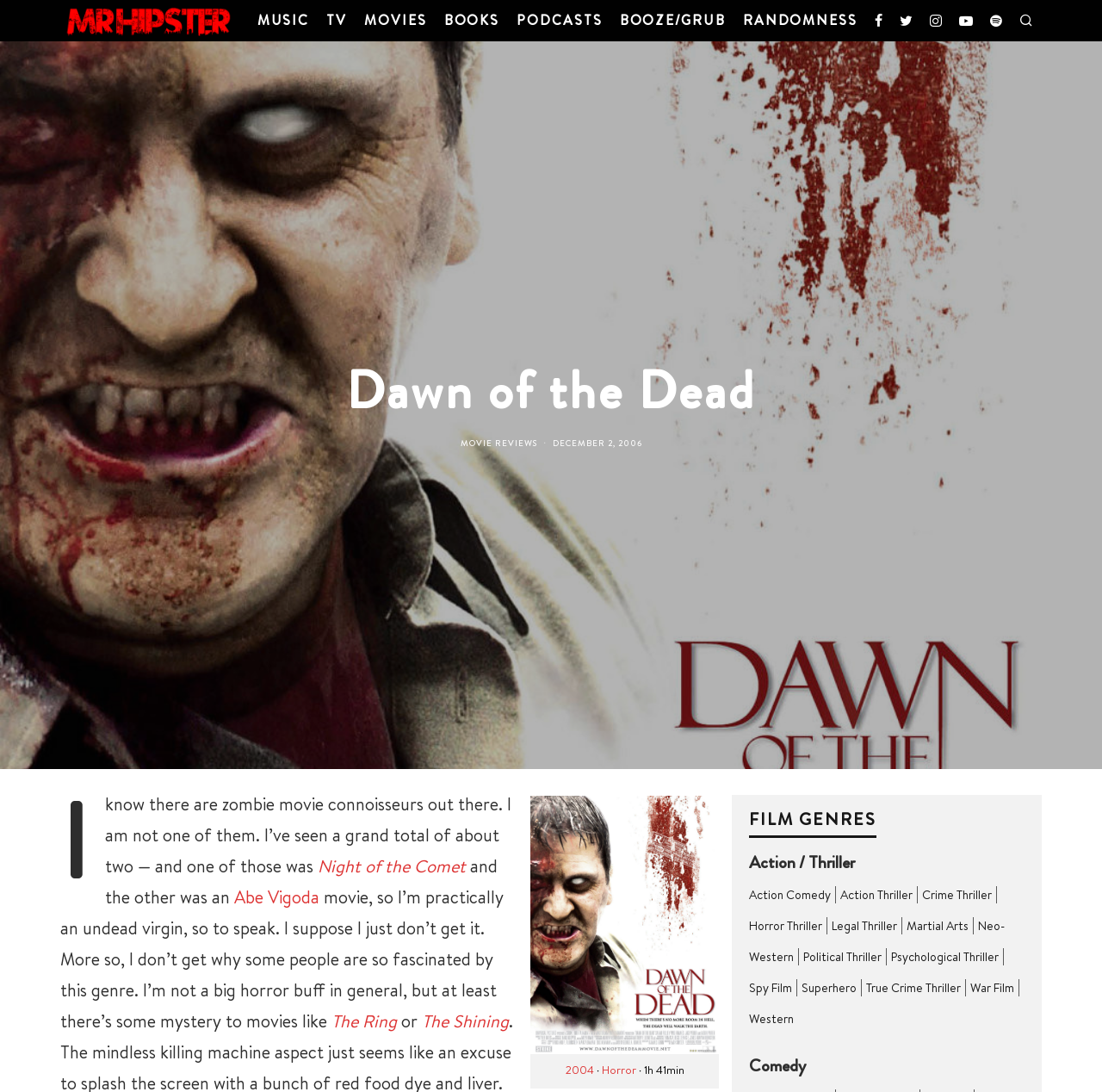Analyze and describe the webpage in a detailed narrative.

This webpage is a movie review page, specifically for the movie "Dawn of the Dead". At the top left corner, there is a menu logo, followed by a row of links to different categories such as "MUSIC", "TV", "MOVIES", "BOOKS", "PODCASTS", "BOOZE/GRUB", and "RANDOMNESS". 

Below the menu, there is a large heading "Dawn of the Dead" that spans almost the entire width of the page. Underneath the heading, there is a link to "MOVIE REVIEWS" and a time stamp "DECEMBER 2, 2006". 

The main content of the page is a review of the movie "Dawn of the Dead". The review starts with a paragraph of text that discusses the author's lack of experience with zombie movies. The text is followed by an image of the movie poster, which takes up a significant portion of the page. 

Below the image, there is a figcaption that provides more information about the movie, including the release year, genre, and runtime. The figcaption also contains links to related topics such as "2004", "Horror", and "1h 41min". 

The rest of the review is a block of text that discusses the author's thoughts on the movie and the zombie genre in general. The text includes links to other movies such as "Night of the Comet", "The Ring", and "The Shining". 

On the right side of the page, there is a section titled "FILM GENRES" that lists various film genres such as "Action / Thriller", "Action Comedy", "Action Thriller", and many others. Each genre is a link that likely leads to a list of movies within that genre.